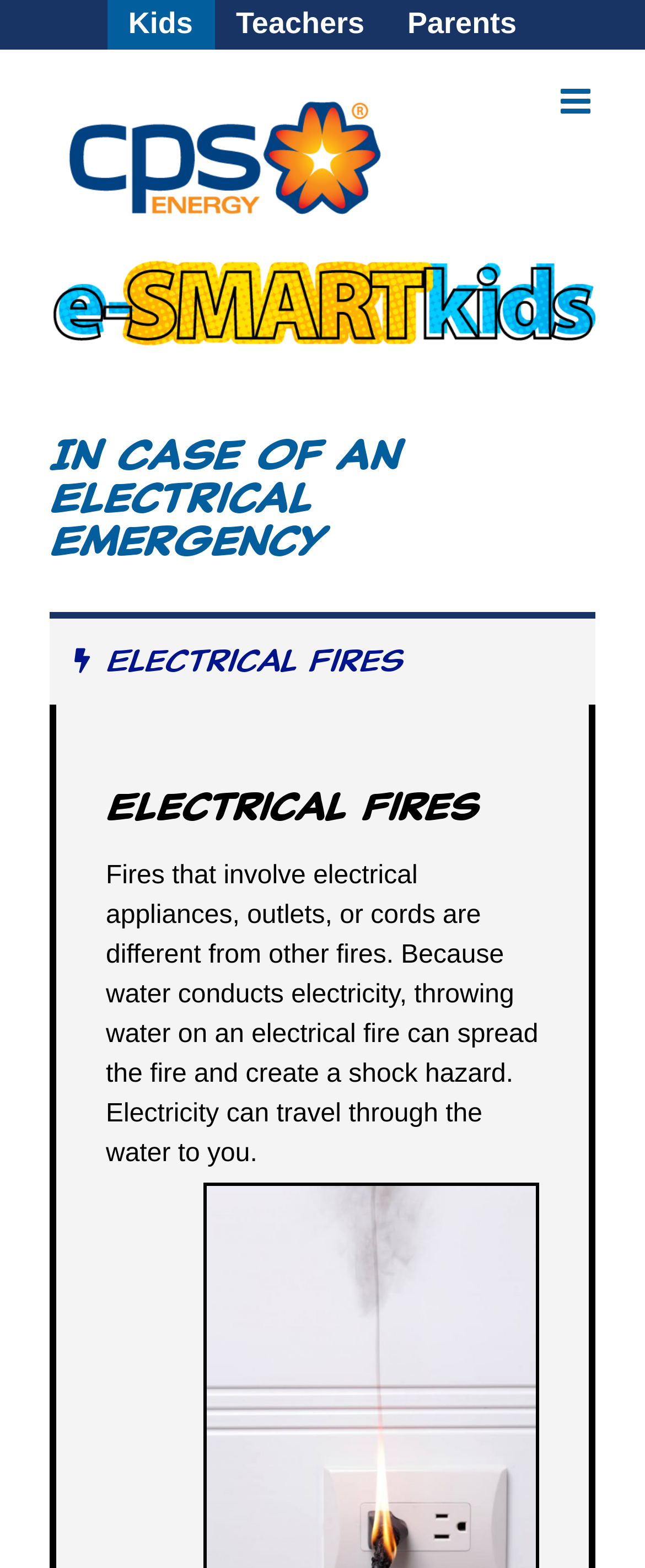Describe in detail what you see on the webpage.

The webpage is about electrical emergencies, specifically electrical fires. At the top, there is a navigation menu with three links: "Kids", "Teachers", and "Parents". Below the navigation menu, there is a logo of "CPS Energy e-SMARTkids" with an image and a link. Next to the logo, there is another image with the text "e-SMARTkids". 

On the top right, there is a toggle button to open the mobile menu. Below the toggle button, there is a heading that reads "In Case of an Electrical Emergency". Underneath the heading, there is a tab list with one selected tab, "Electrical Fires". The tab contains a heading with the same title and a paragraph of text that explains the dangers of electrical fires and why water should not be used to extinguish them. 

At the bottom right, there is a link with an icon to go back to the top of the page.